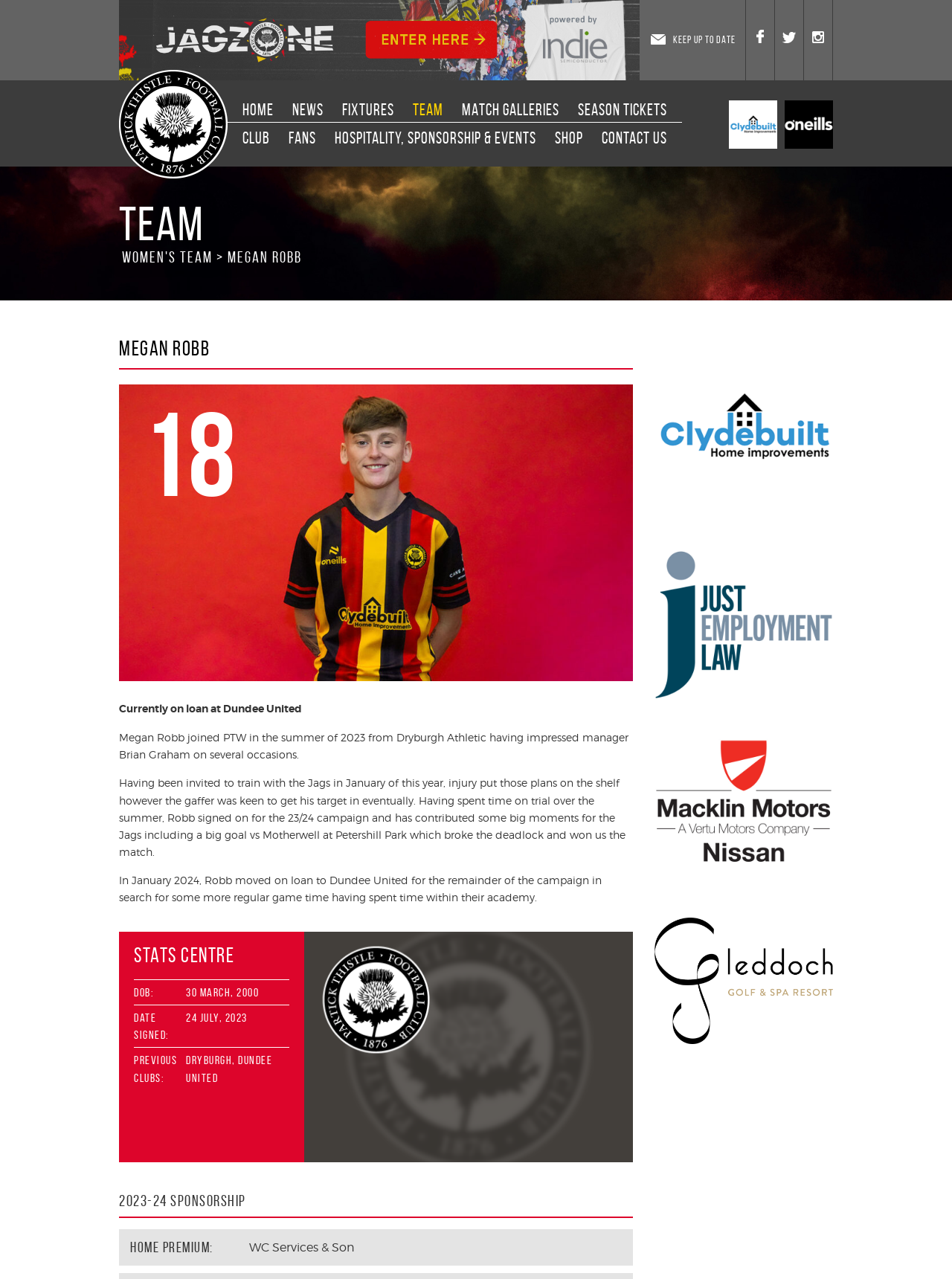Can you show the bounding box coordinates of the region to click on to complete the task described in the instruction: "Check the Stats Centre"?

[0.141, 0.738, 0.246, 0.756]